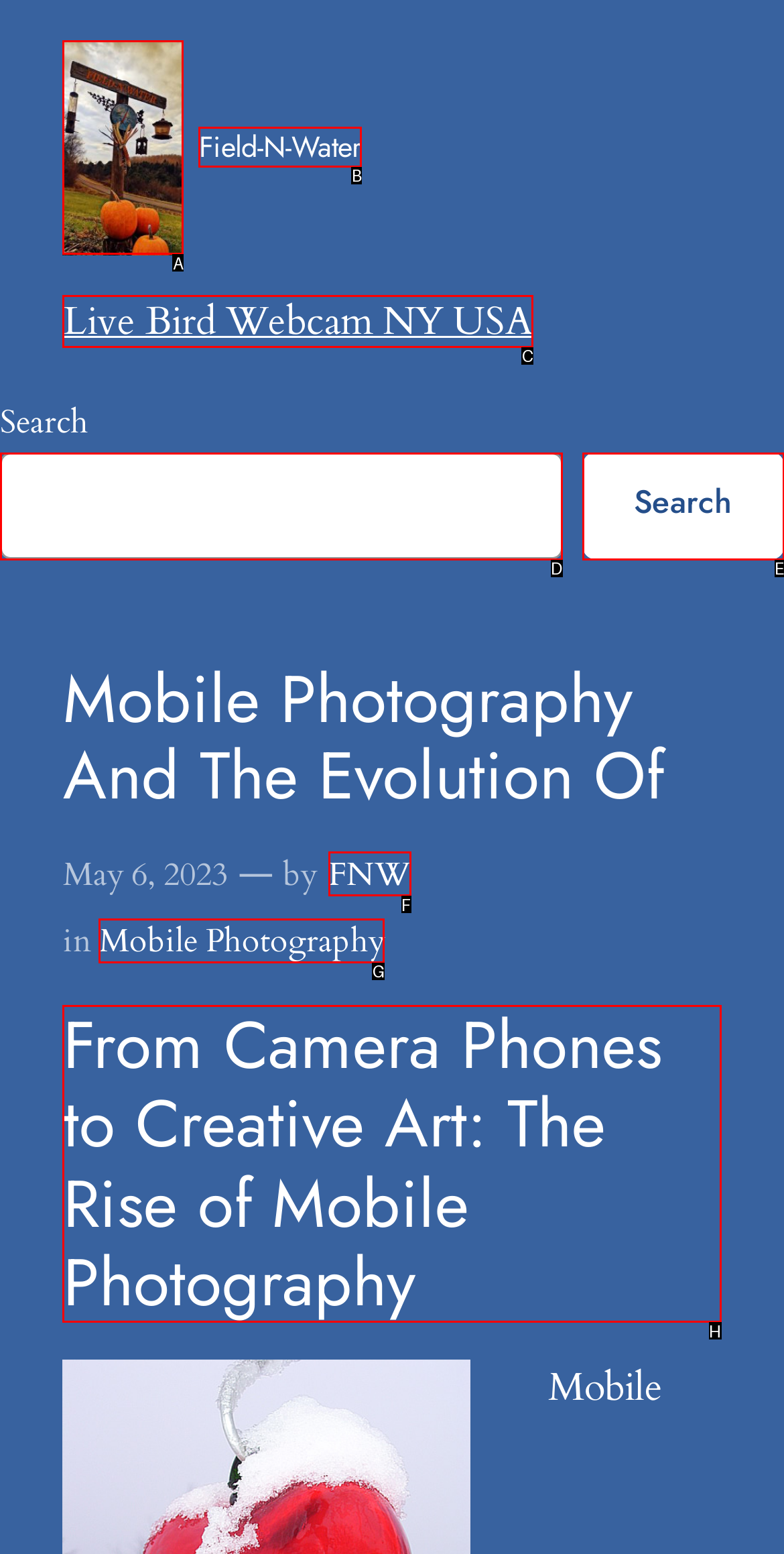Tell me which letter corresponds to the UI element that should be clicked to fulfill this instruction: Read the article about mobile photography evolution
Answer using the letter of the chosen option directly.

H